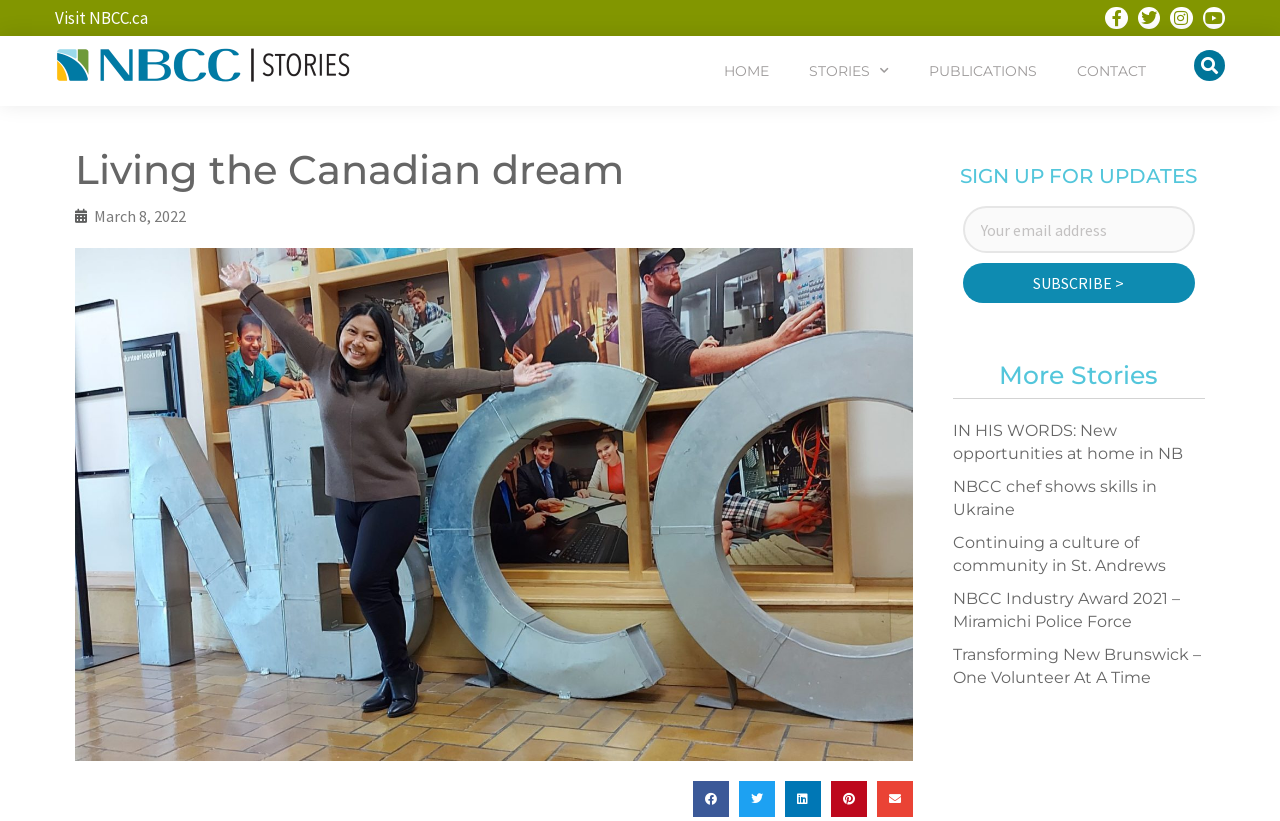Indicate the bounding box coordinates of the element that must be clicked to execute the instruction: "Visit NBCC.ca". The coordinates should be given as four float numbers between 0 and 1, i.e., [left, top, right, bottom].

[0.043, 0.008, 0.116, 0.035]